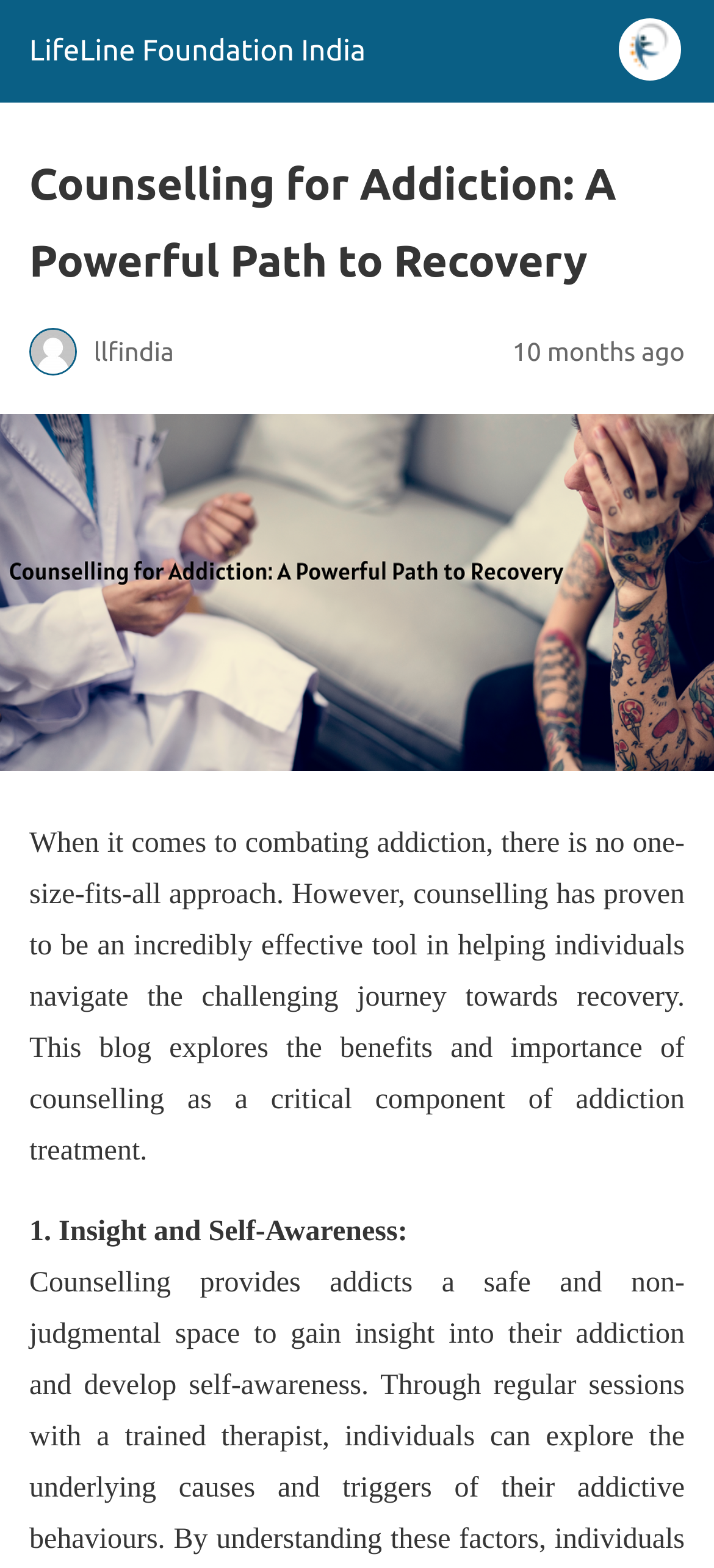How long ago was this blog posted?
Give a single word or phrase as your answer by examining the image.

10 months ago